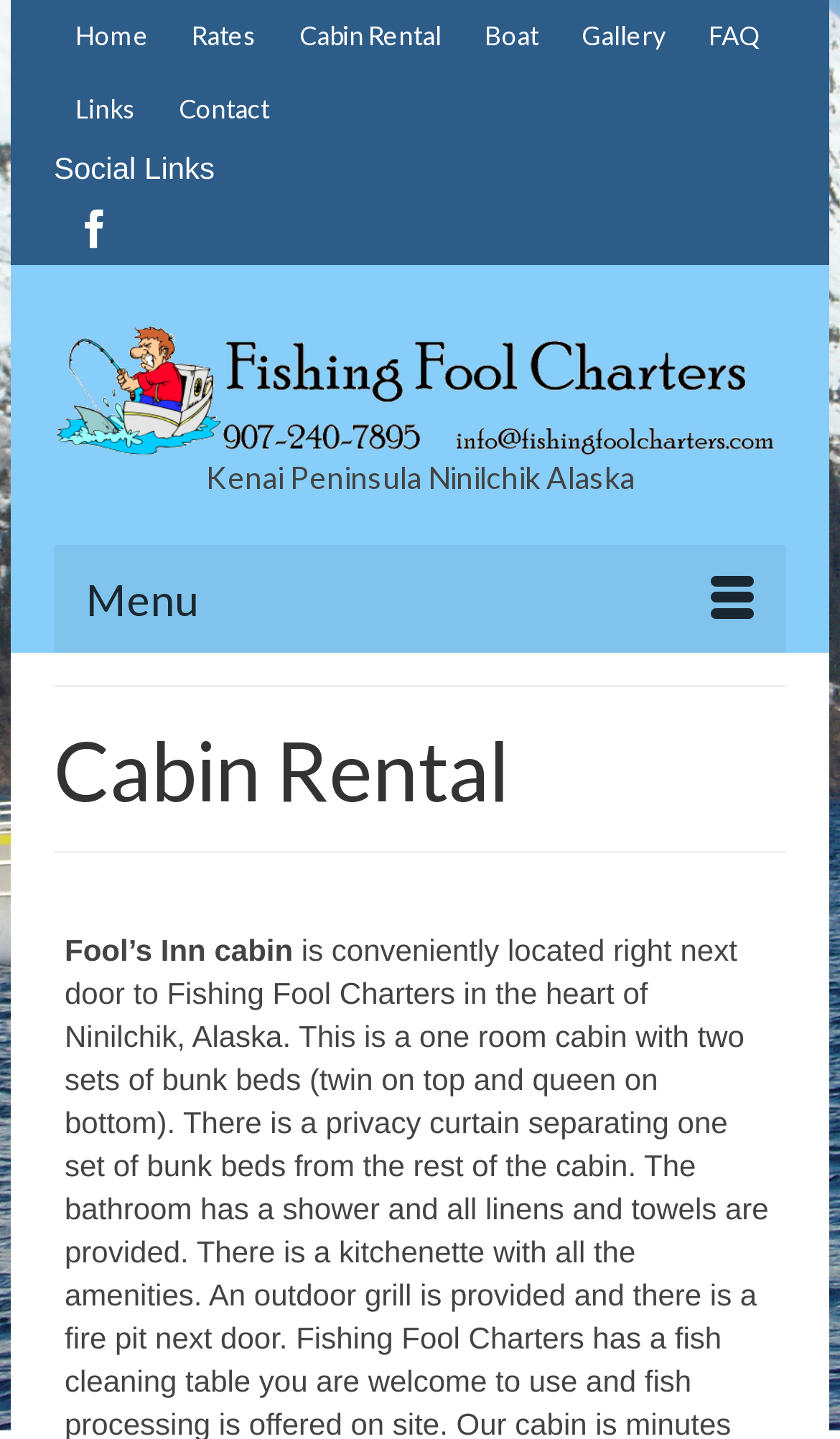Use the details in the image to answer the question thoroughly: 
What is the name of the charter company?

I found a link element on the webpage with the text 'Fishing Fool Charters', which suggests that this is the name of the charter company.